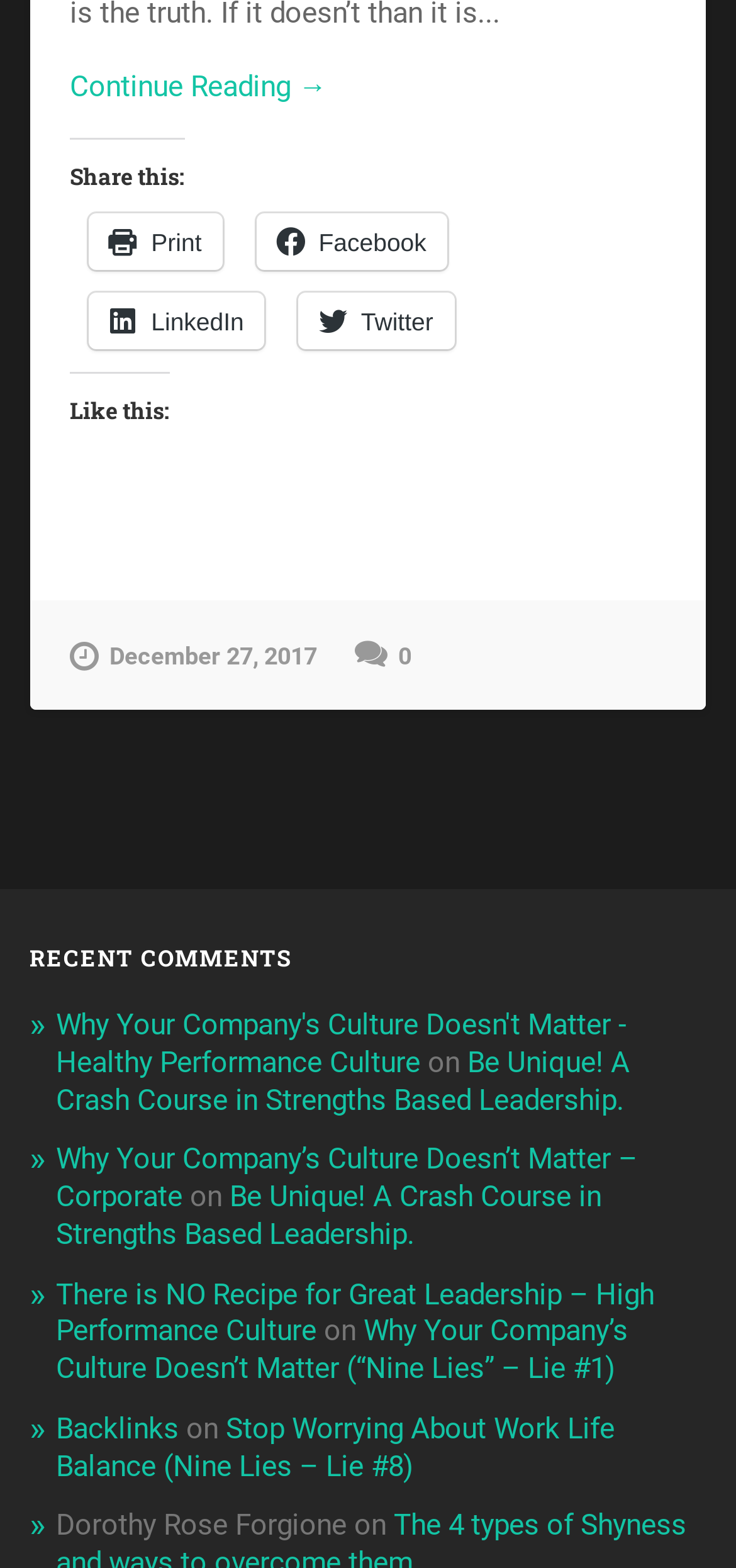Please find the bounding box for the UI component described as follows: "0".

[0.482, 0.407, 0.559, 0.427]